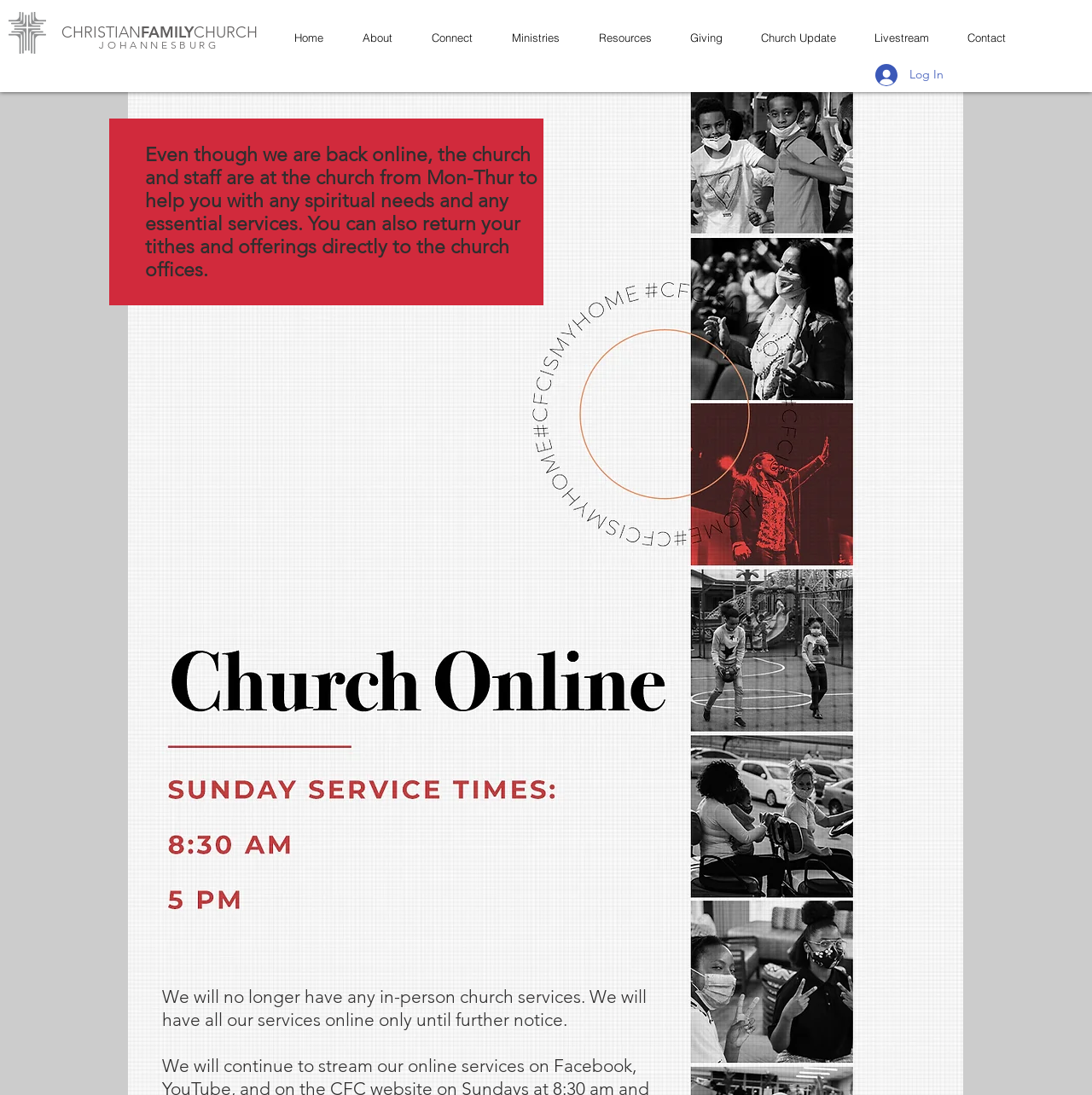What is the location of the church?
Refer to the image and provide a thorough answer to the question.

I found a heading element with the text 'JOHANNESBURG' which indicates that the location of the church is Johannesburg.